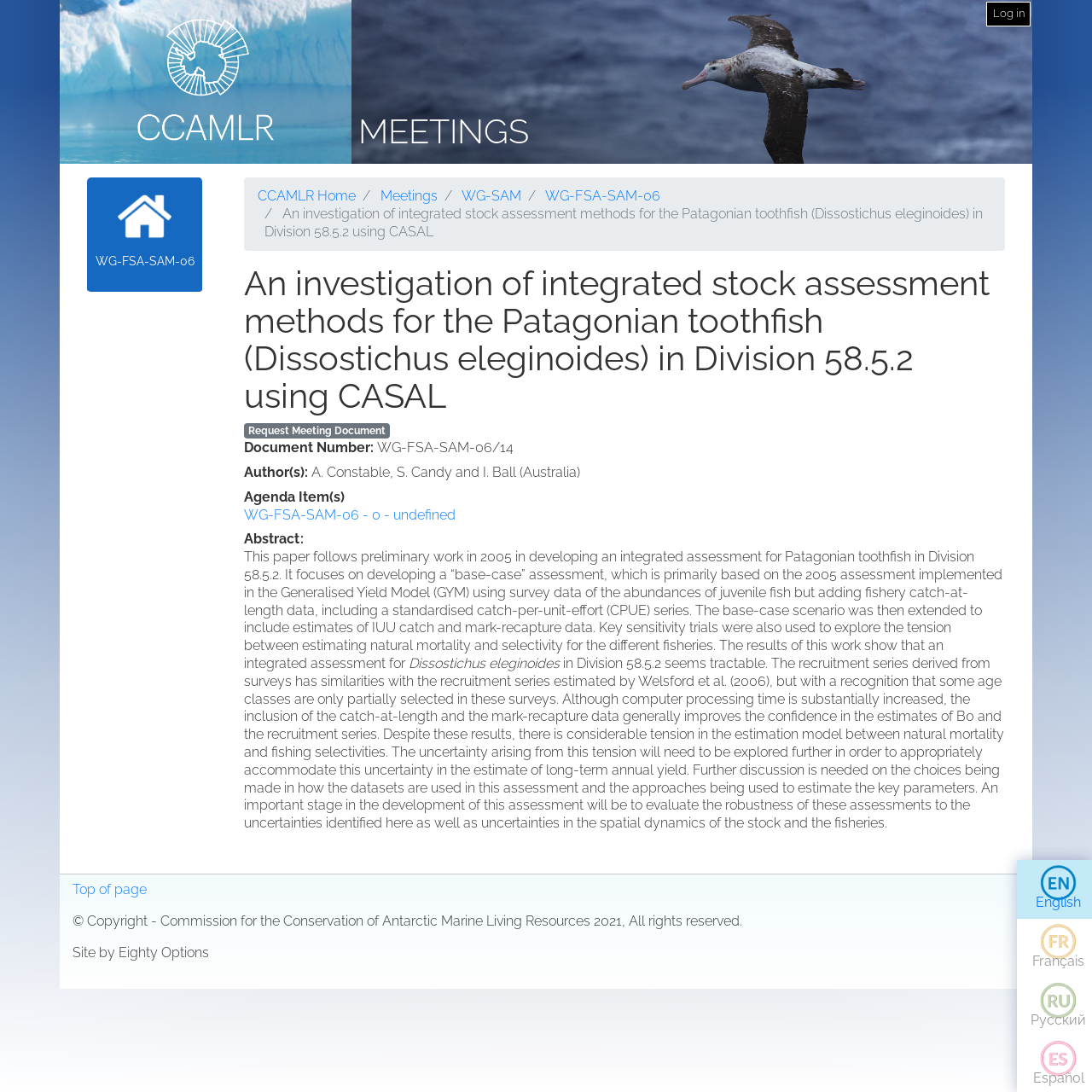What is the name of the fish being investigated?
From the details in the image, answer the question comprehensively.

The webpage is about an investigation of integrated stock assessment methods for the Patagonian toothfish, which is mentioned in the heading and the abstract of the document.